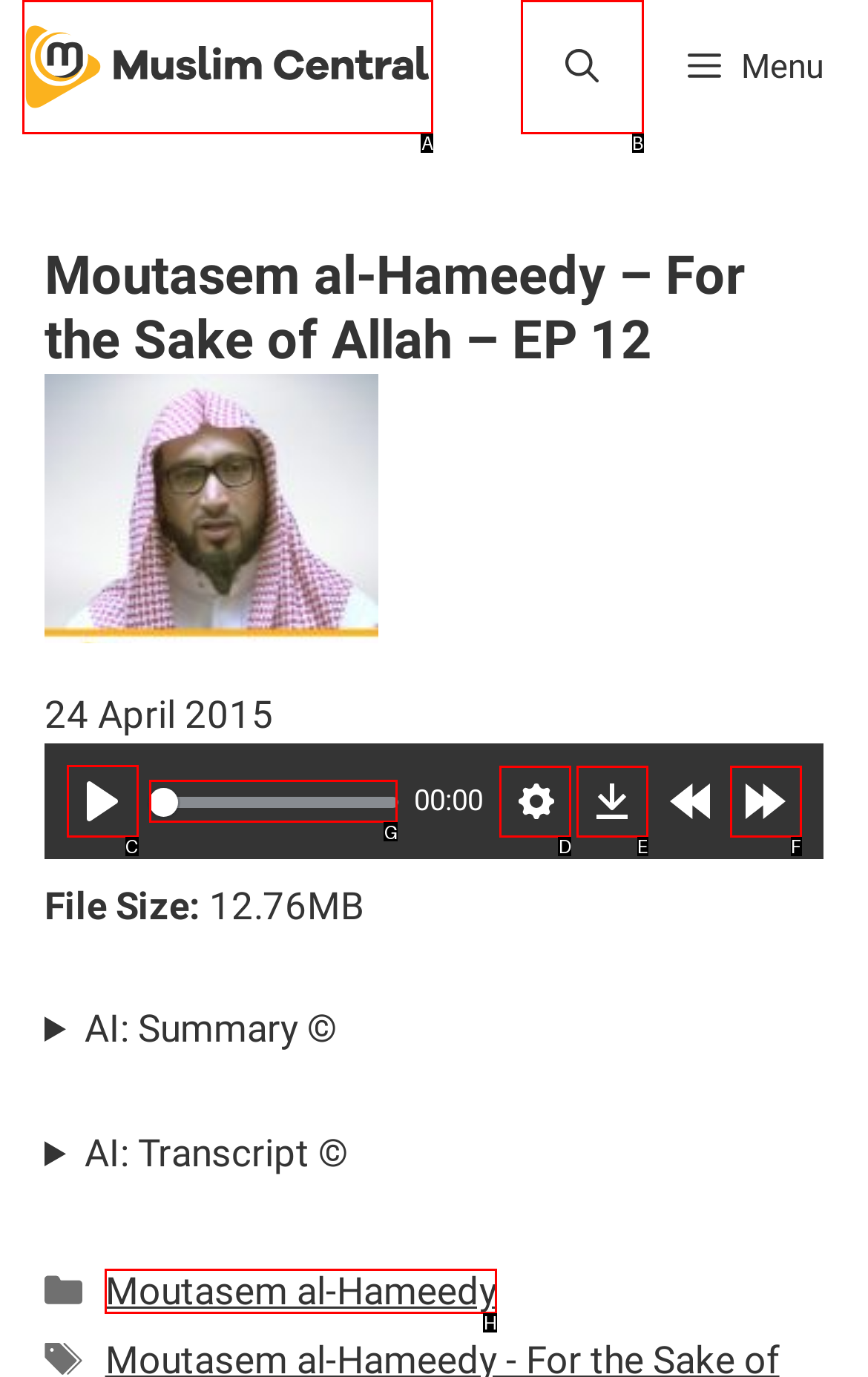Determine the letter of the UI element I should click on to complete the task: Play the audio from the provided choices in the screenshot.

C